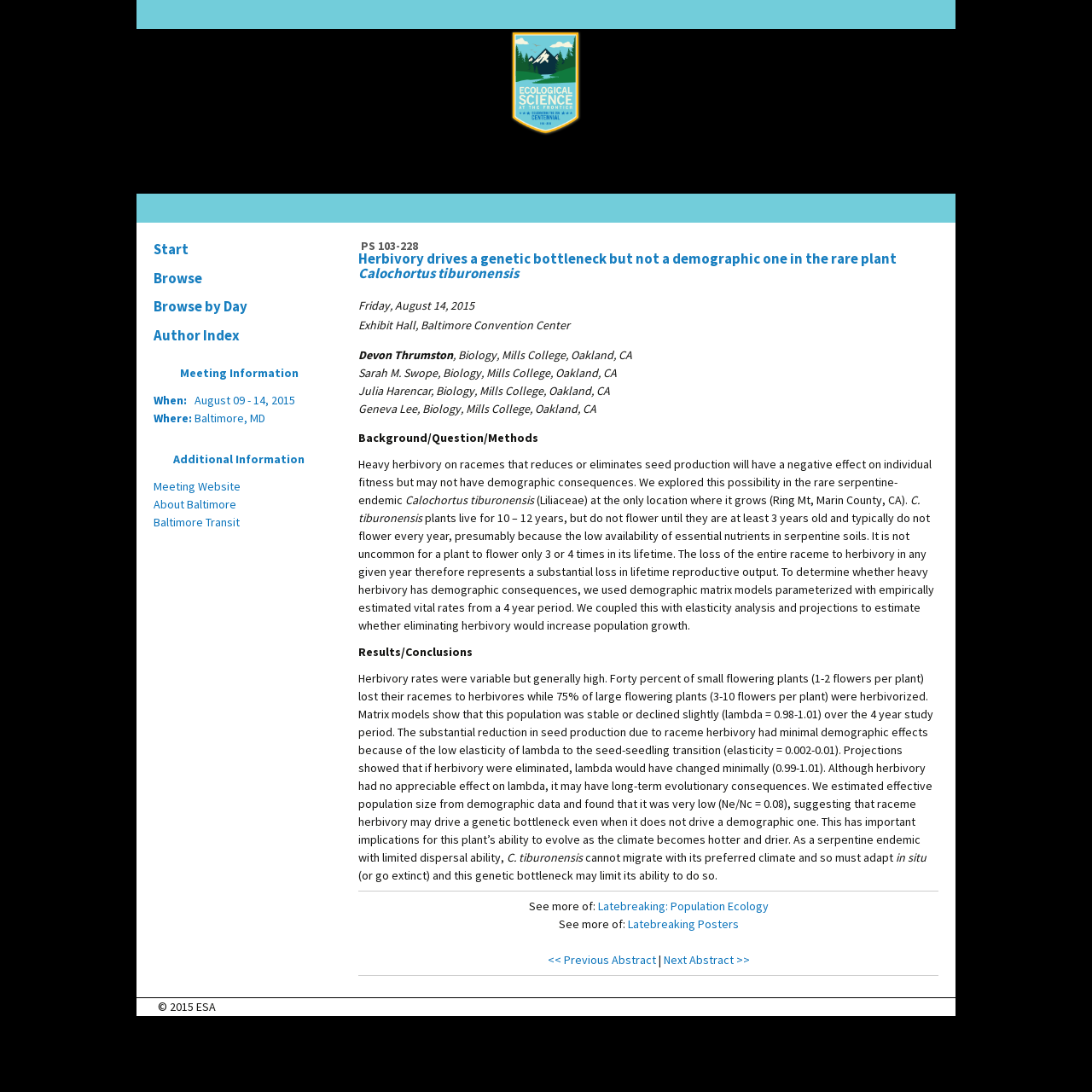Determine the bounding box coordinates for the HTML element mentioned in the following description: "Browse". The coordinates should be a list of four floats ranging from 0 to 1, represented as [left, top, right, bottom].

[0.133, 0.242, 0.305, 0.268]